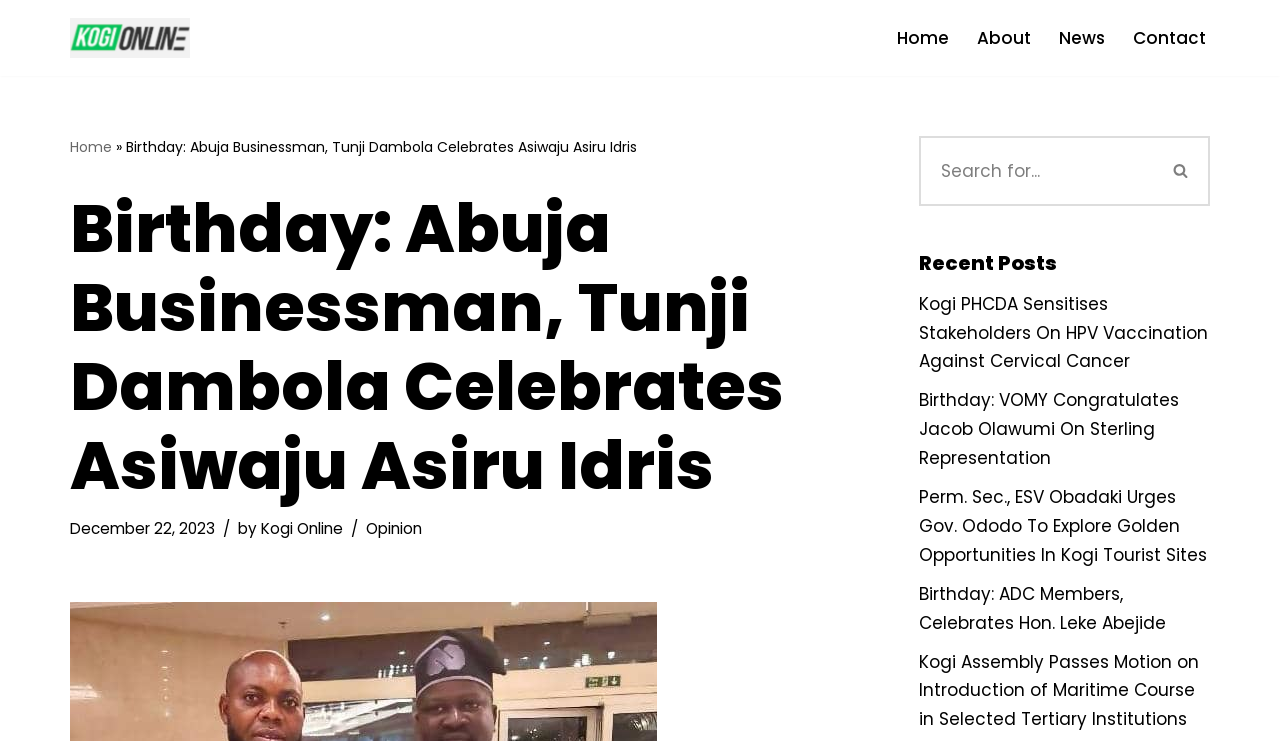Respond to the following question with a brief word or phrase:
What is the purpose of the search box?

To search the website